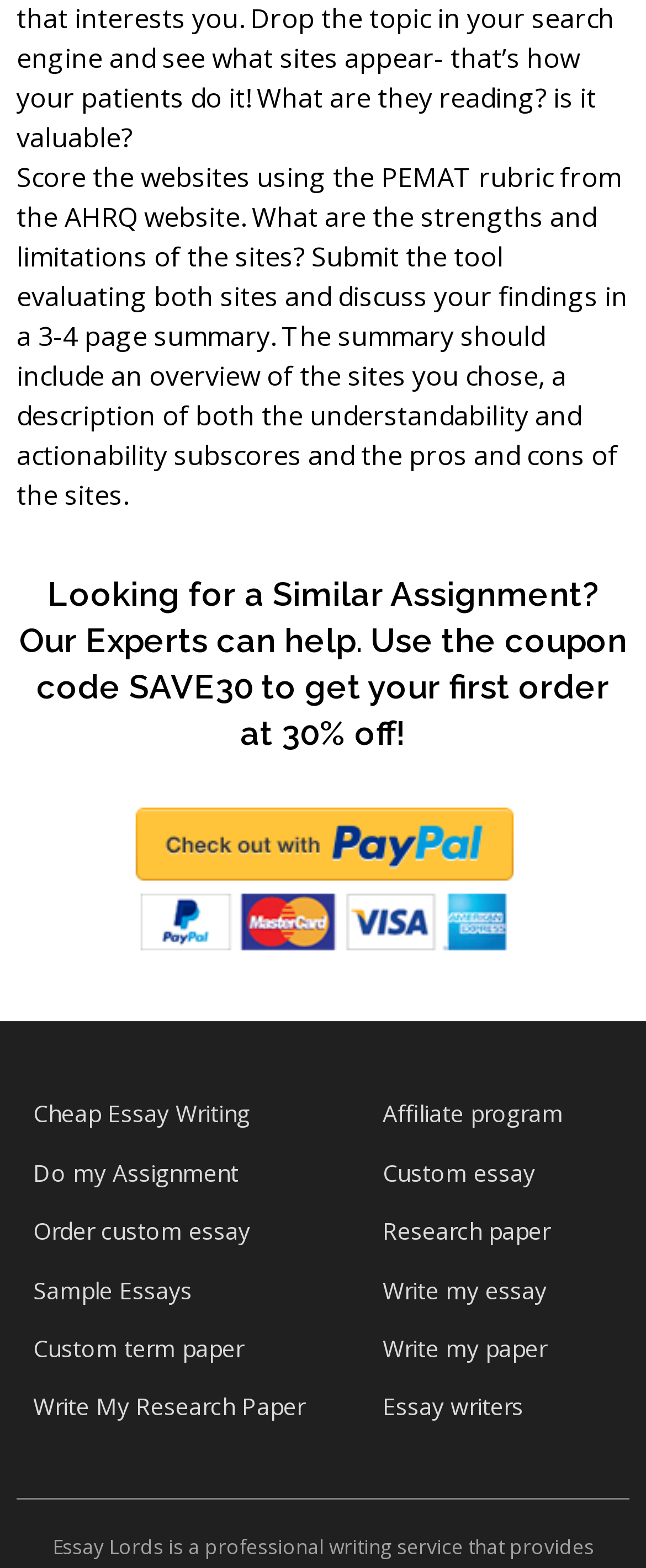Determine the bounding box for the described UI element: "title="paypal-checkout-button3.png – Essay Lords"".

[0.169, 0.504, 0.831, 0.62]